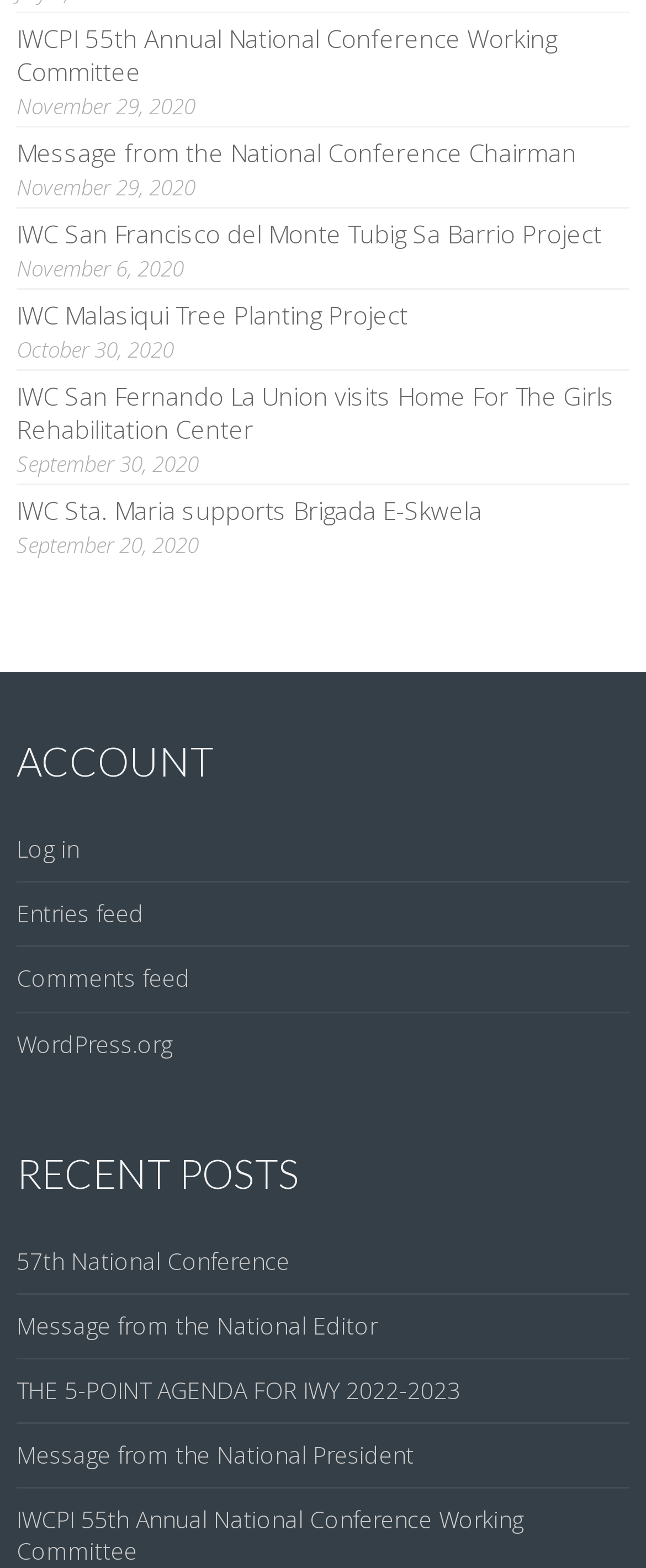Refer to the image and provide an in-depth answer to the question:
How many links are there under the 'ACCOUNT' section?

I counted the number of link elements under the 'ACCOUNT' section, which are 'Log in', 'Entries feed', 'Comments feed', and 'WordPress.org'.